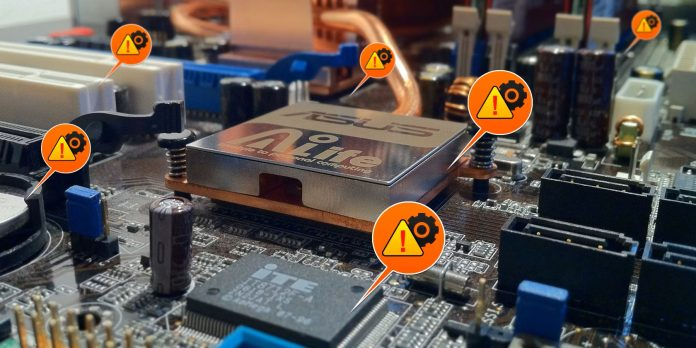What do the warning icons on the motherboard indicate?
Use the information from the screenshot to give a comprehensive response to the question.

The caption explains that the warning icons, each marked with an exclamation point, indicate potential issues or alerts related to the drivers or components on the motherboard.